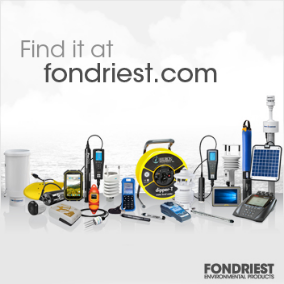What type of design aesthetic is used in the image?
Provide a well-explained and detailed answer to the question.

The overall aesthetic of the image combines a professional appearance with a clean, modern design, which emphasizes the company's commitment to providing reliable environmental monitoring solutions. The arrangement of the devices and the text suggests a modern and sleek design approach.